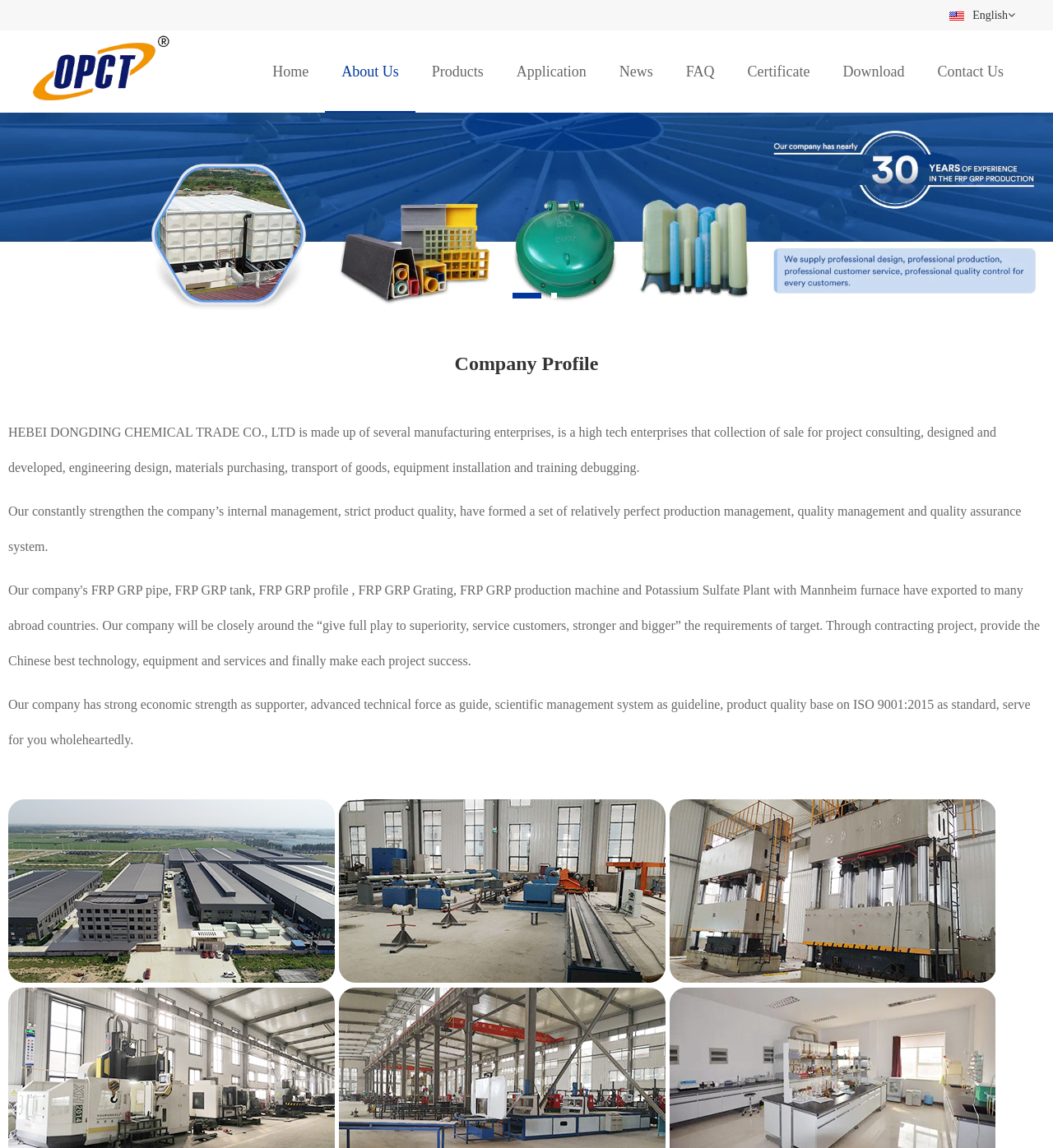Using floating point numbers between 0 and 1, provide the bounding box coordinates in the format (top-left x, top-left y, bottom-right x, bottom-right y). Locate the UI element described here: eSports

None